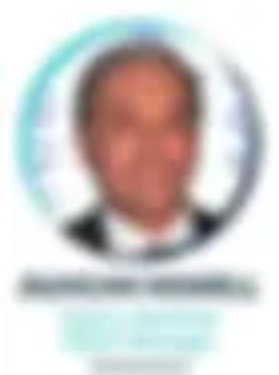What is the name displayed below the image?
Utilize the information in the image to give a detailed answer to the question.

The caption states that the name 'DUNCAN MISHAELL' is prominently displayed below the image, highlighting his identity, which is likely the subject of the portrait.